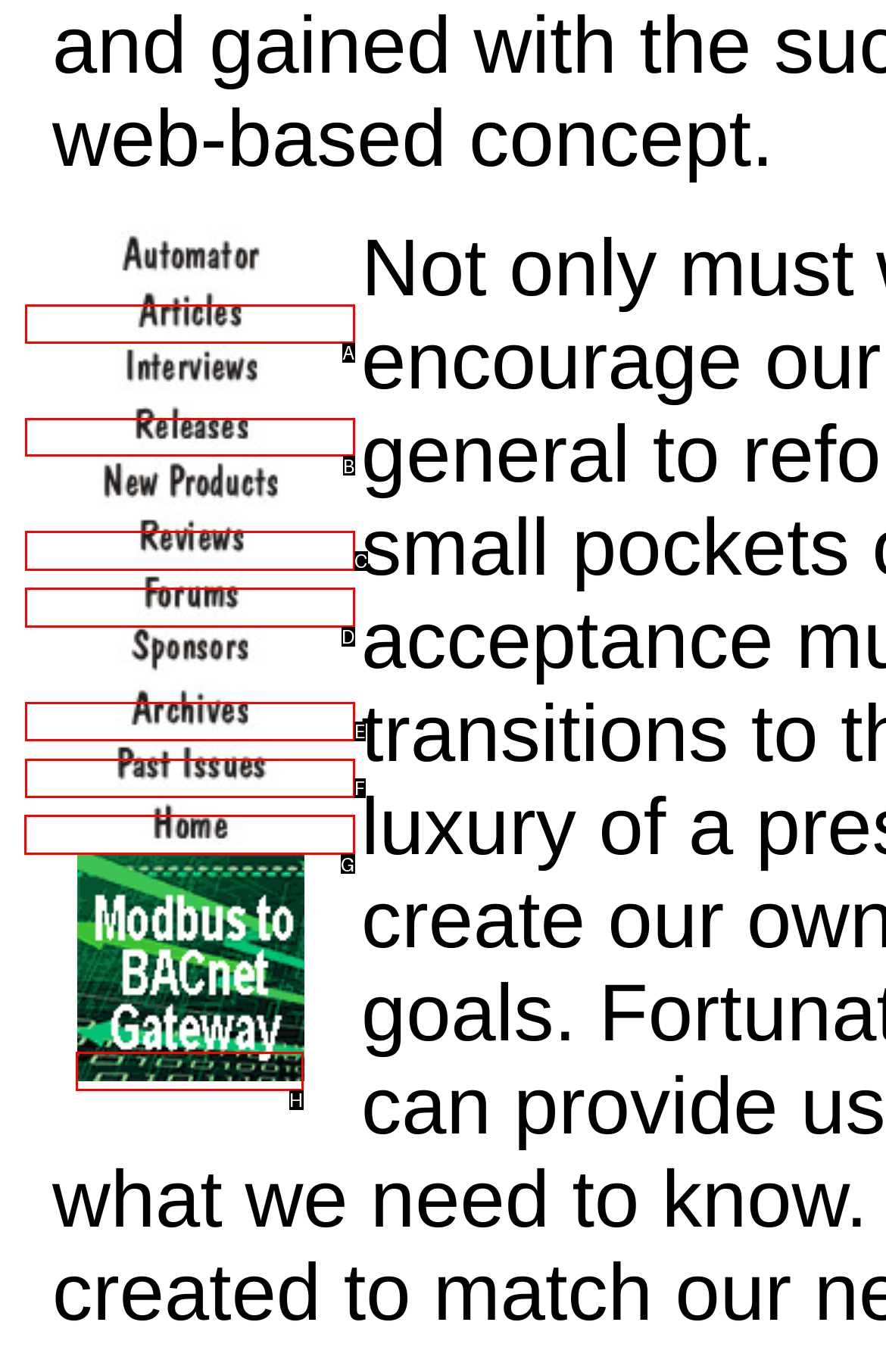Select the proper UI element to click in order to perform the following task: Visit AutomatedBuildings.com. Indicate your choice with the letter of the appropriate option.

G